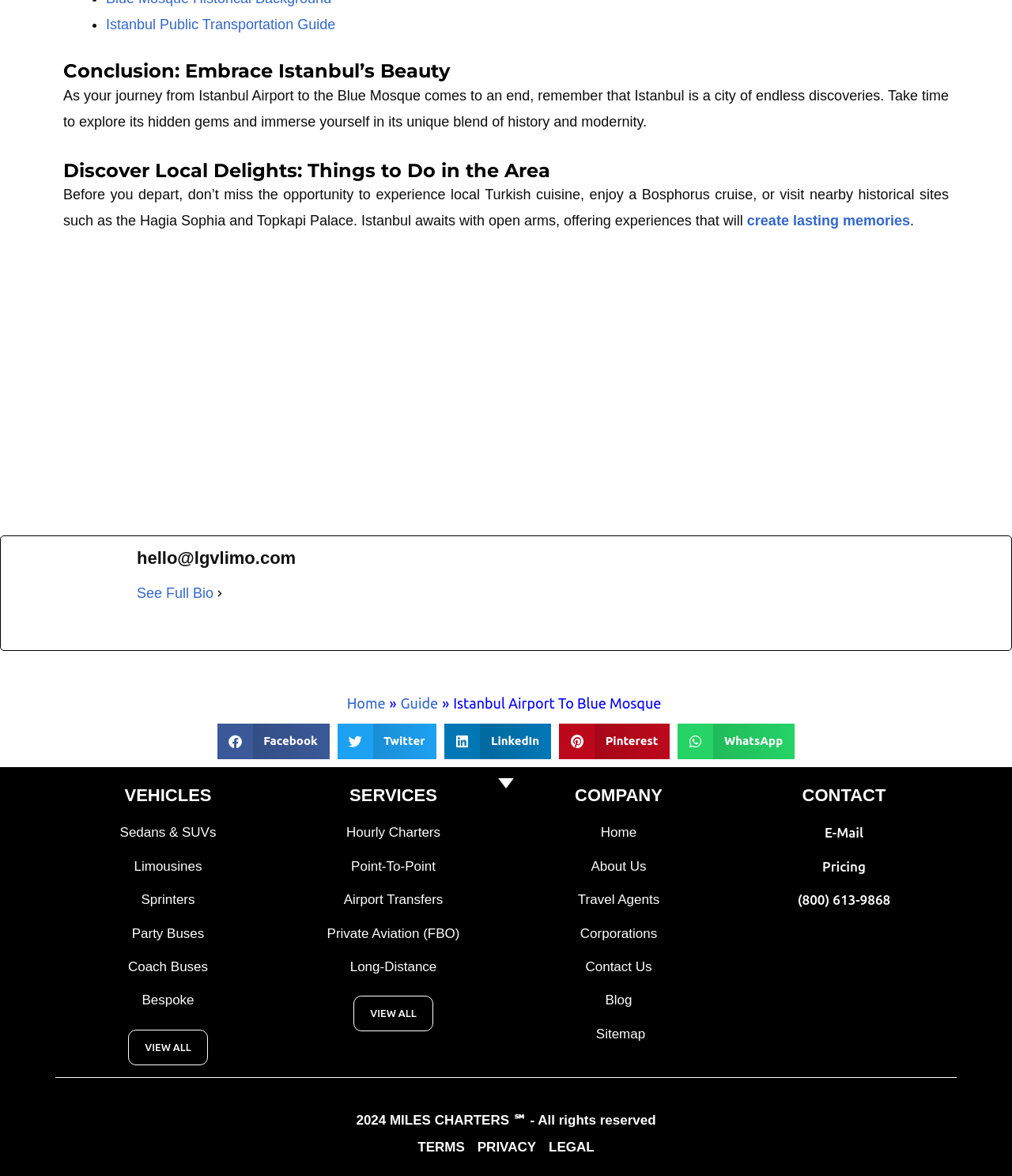What is the purpose of the 'Share on' buttons?
Please provide a comprehensive answer based on the contents of the image.

The 'Share on' buttons, including 'Share on facebook', 'Share on twitter', 'Share on linkedin', 'Share on pinterest', and 'Share on whatsapp', are located at the bottom of the page and are intended to allow users to share the content of the page on various social media platforms.